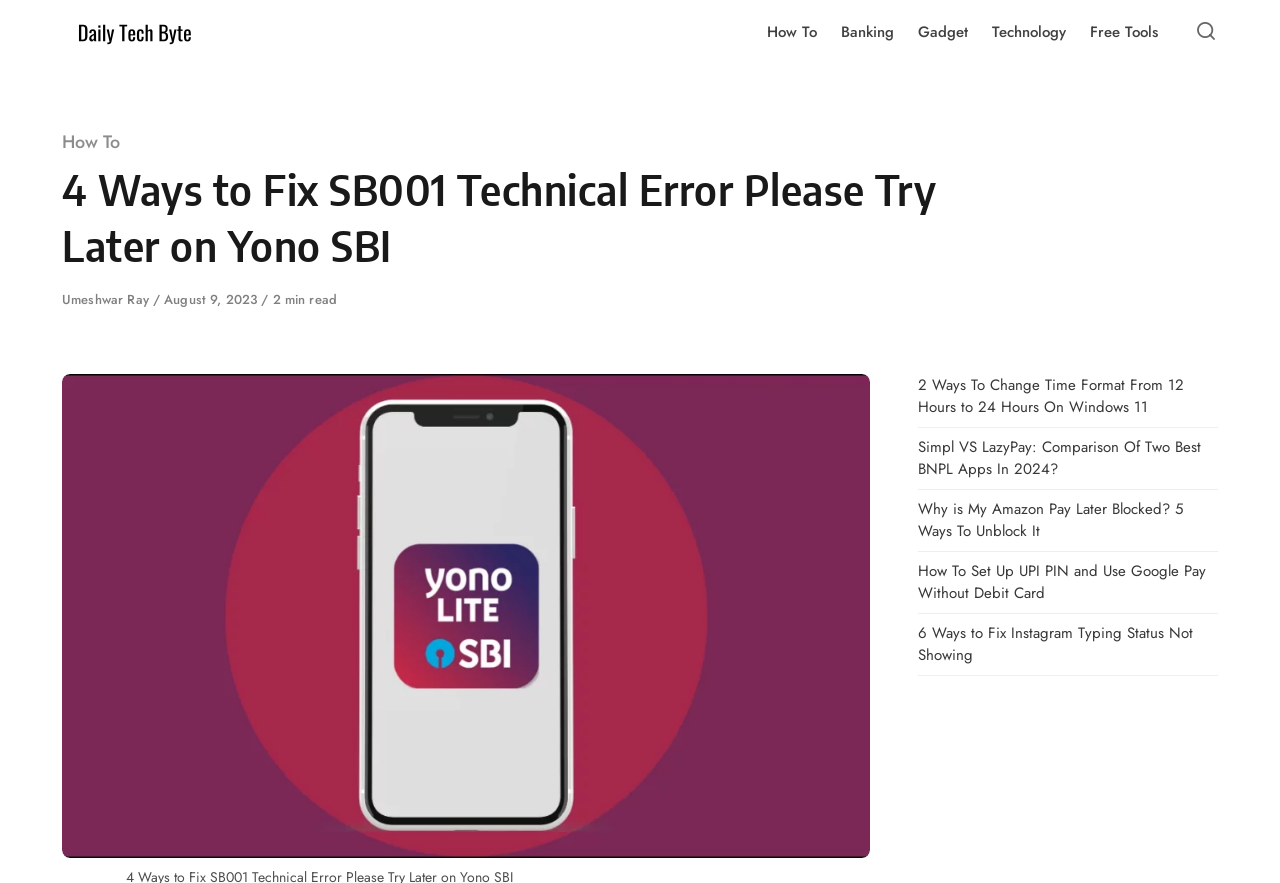Please look at the image and answer the question with a detailed explanation: What is the date of publication?

I looked for the publication date in the article header section and found the link 'August 9, 2023' next to the 'Published on' label, so the article was published on August 9, 2023.